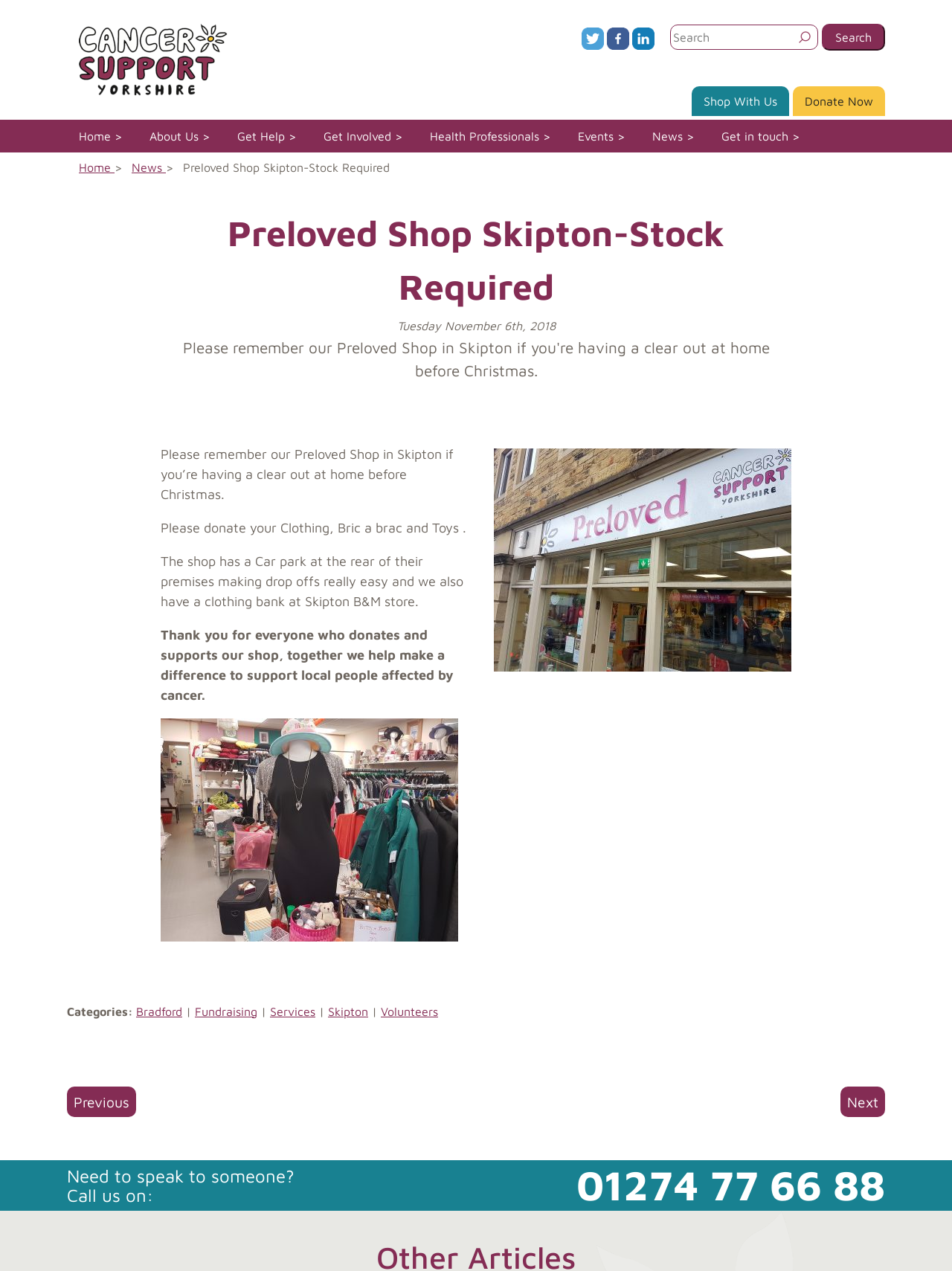Generate a thorough description of the webpage.

This webpage is about Cancer Support Yorkshire, specifically the Preloved Shop in Skipton. At the top left, there is a logo of Cancer Support Yorkshire, accompanied by a link to the organization's home page. On the top right, there are social media icons for Twitter, Facebook, and LinkedIn, each with a link to open in a new window. Next to these icons, there is a search bar with a button to click and search.

Below the search bar, there are several links to different sections of the website, including "Shop With Us", "Donate Now", and various categories like "Home", "About Us", "Get Help", and more. These links are arranged horizontally across the page.

The main content of the page is an article about the Preloved Shop in Skipton, which is in need of stock. There is a heading with the title of the article, followed by a date, Tuesday, November 6th, 2018. Below the heading, there is an image of the outside of the shop, and then several paragraphs of text explaining the importance of donating to the shop, especially before Christmas. The text also mentions the ease of dropping off donations, thanks to a car park at the rear of the premises and a clothing bank at Skipton B&M store.

Further down the page, there is another image, this time of the inside of the charity shop. Below this image, there are links to different categories, including "Bradford", "Fundraising", "Services", "Skipton", and "Volunteers". These links are arranged horizontally across the page.

At the bottom of the page, there are links to previous and next news articles, as well as a section with contact information, including a phone number and an invitation to call if someone needs to speak to someone.